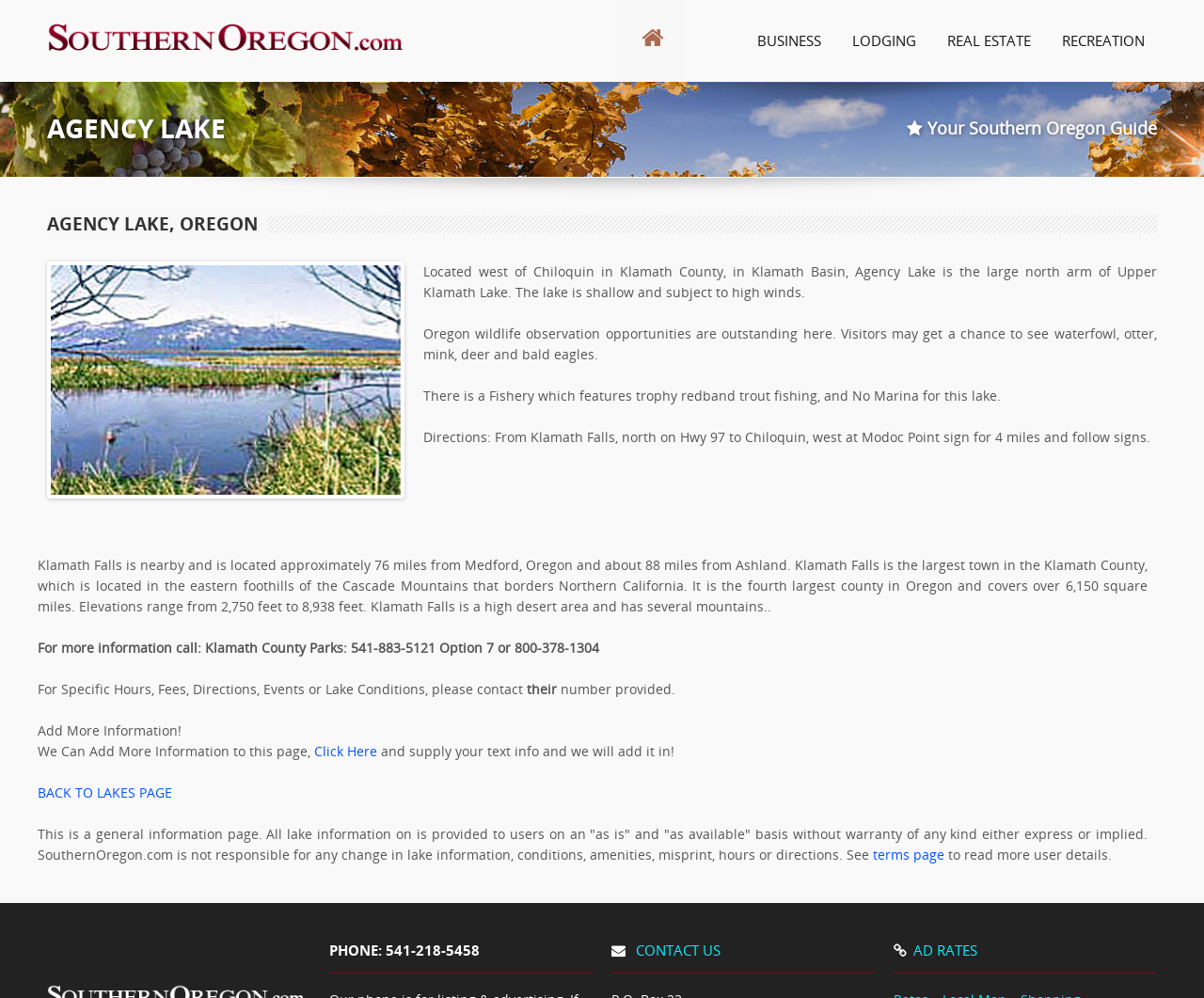Create a detailed narrative of the webpage’s visual and textual elements.

This webpage is about Agency Lake in Southern Oregon, providing information and a location map of the lake in Klamath County. At the top, there is a link to "Southern Oregon" accompanied by an image. Below this, there are five links to different categories: "BUSINESS", "LODGING", "REAL ESTATE", "RECREATION", and an empty link. 

The main content of the page is divided into two sections. On the left, there is a heading "AGENCY LAKE" followed by a brief description of the lake, including its location and features. Below this, there is an image of the lake. 

On the right, there is a heading "Your Southern Oregon Guide" followed by a detailed description of the lake, including its wildlife observation opportunities, fishery, and directions to get there. 

Further down the page, there is information about Klamath Falls, including its location, size, and elevation. There are also contact details for Klamath County Parks and an invitation to add more information to the page. 

At the bottom of the page, there are links to "BACK TO LAKES PAGE" and "terms page", as well as headings for "PHONE", "CONTACT US", and "AD RATES", each with a corresponding link.